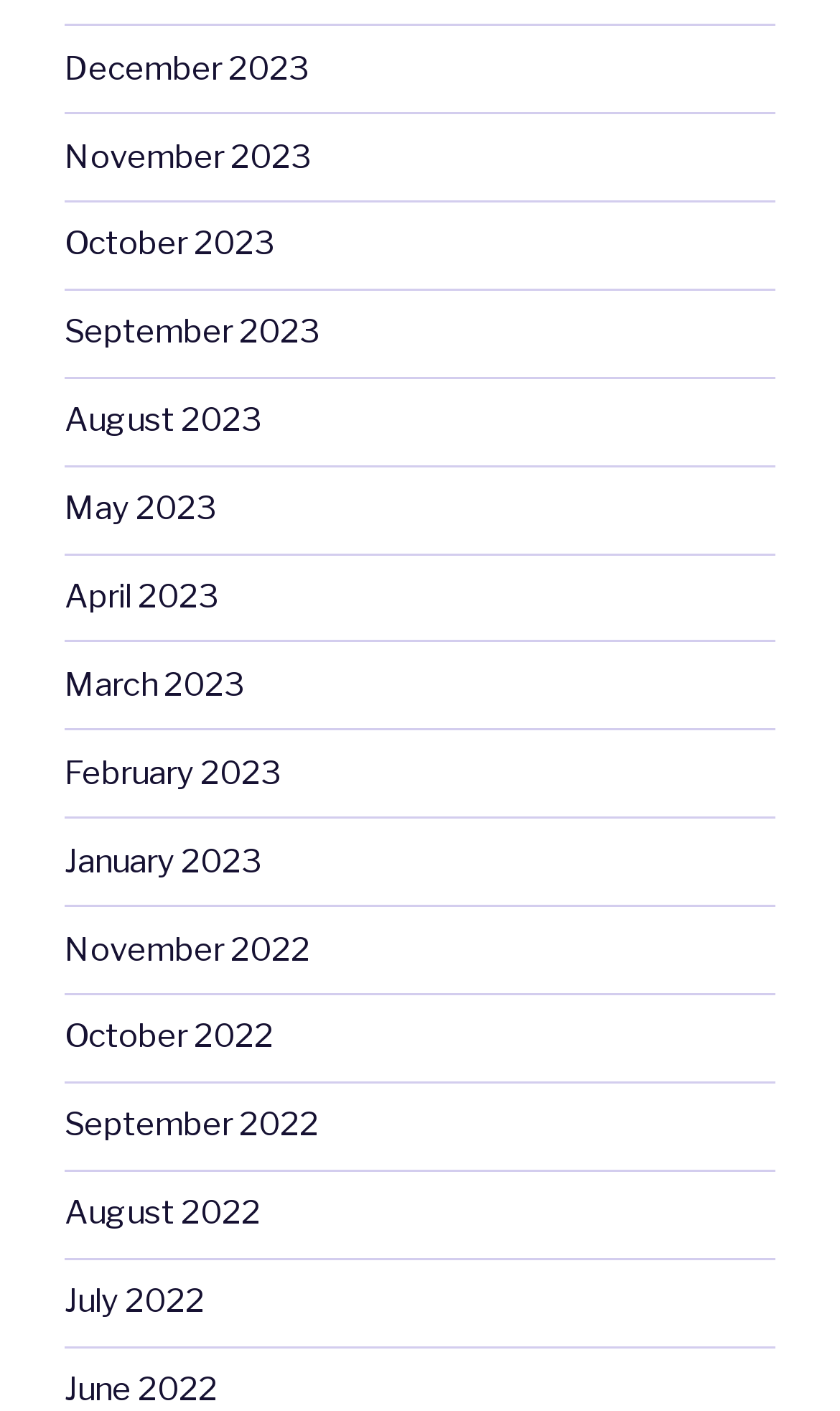What is the earliest month listed?
Please provide a single word or phrase as your answer based on the image.

November 2022